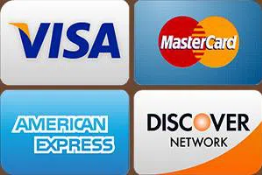Thoroughly describe everything you see in the image.

The image displays a collage of four widely recognized credit card logos: Visa, MasterCard, American Express, and Discover. Each logo is prominently featured within its own square, showcasing the distinct branding and color schemes of these major credit card companies. This visual representation underscores the payment options accepted by City Locksmith Shop, emphasizing their commitment to customer convenience and modern payment methods. The presence of these logos highlights the shop's accessibility and readiness to accommodate various financial transactions, making it easy for clients to engage their emergency locksmith services in Little Rock, AR.